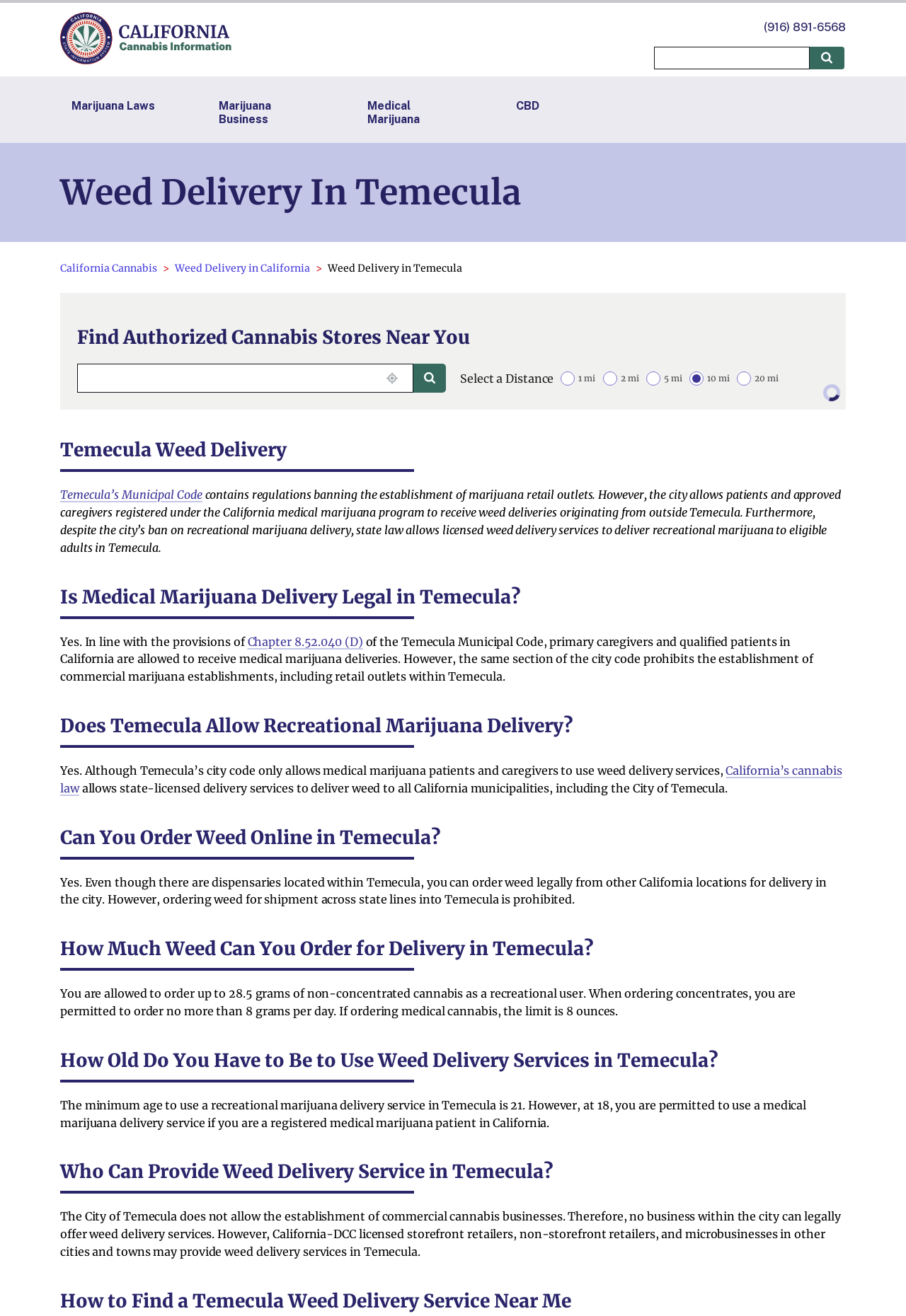Using the format (top-left x, top-left y, bottom-right x, bottom-right y), and given the element description, identify the bounding box coordinates within the screenshot: Chapter 8.52.040 (D)

[0.273, 0.482, 0.401, 0.493]